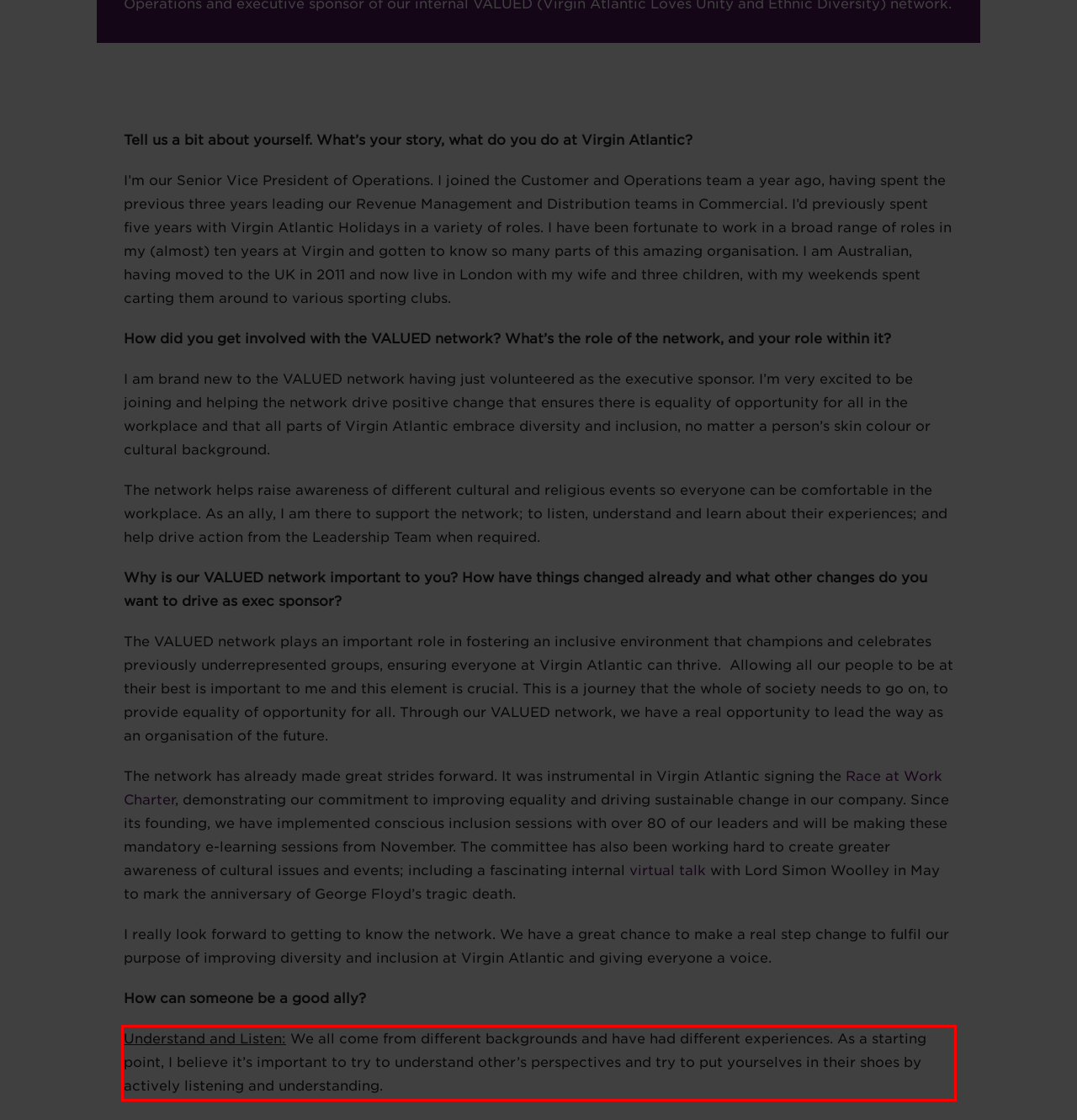Examine the webpage screenshot and use OCR to obtain the text inside the red bounding box.

Understand and Listen: We all come from different backgrounds and have had different experiences. As a starting point, I believe it’s important to try to understand other’s perspectives and try to put yourselves in their shoes by actively listening and understanding.